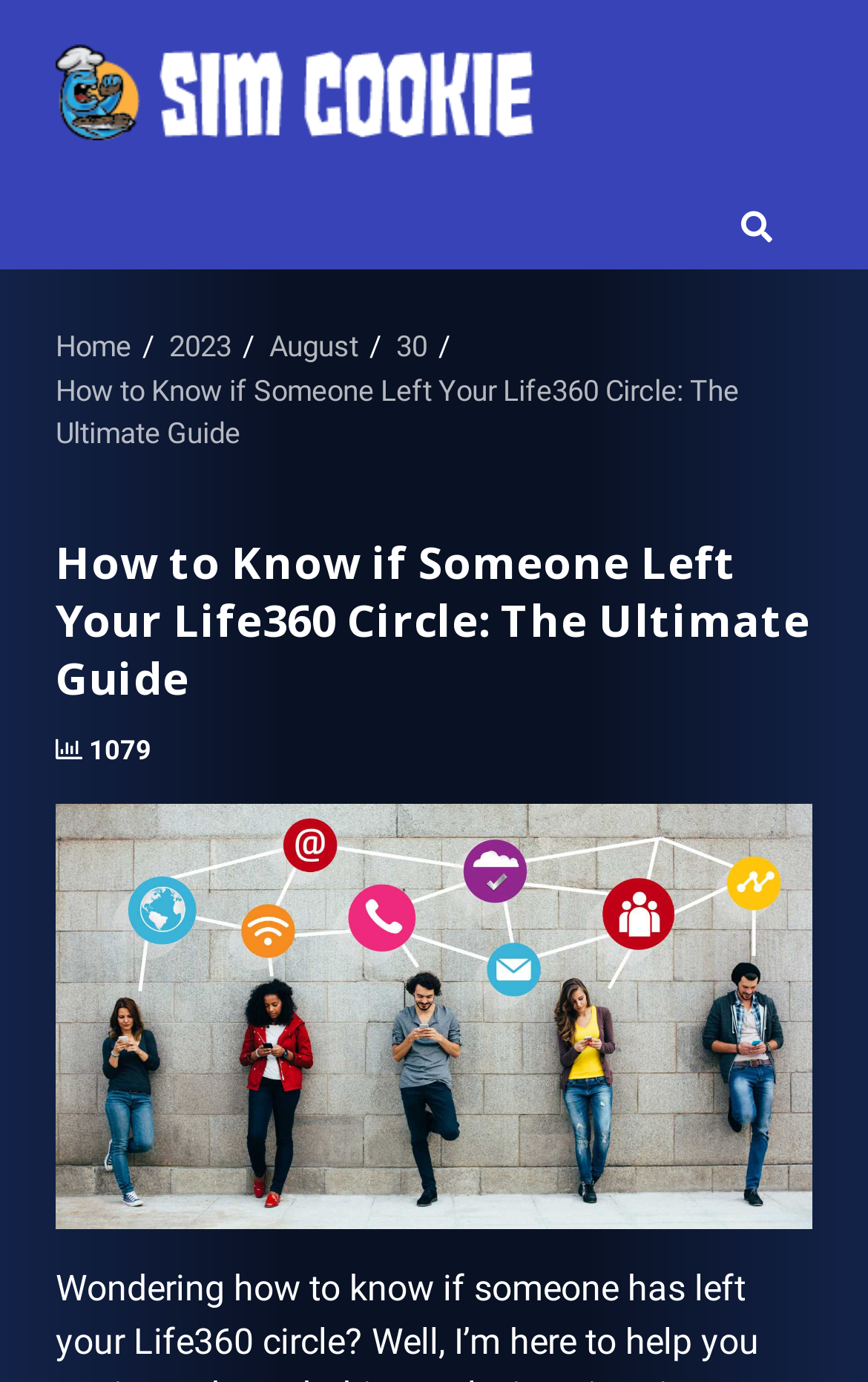Predict the bounding box coordinates of the area that should be clicked to accomplish the following instruction: "view more articles in August 2023". The bounding box coordinates should consist of four float numbers between 0 and 1, i.e., [left, top, right, bottom].

[0.31, 0.239, 0.413, 0.263]